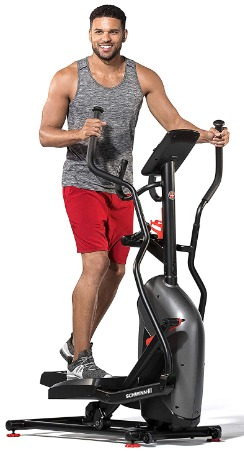Describe all the elements visible in the image meticulously.

The image showcases a man enthusiastically exercising on an elliptical machine, which is highlighted as an excellent tool for high-intensity interval training (HIIT). Wearing a comfortable gray tank top and red shorts, he appears to be engaged in a rewarding workout, emphasizing the effectiveness of elliptical machines in burning calories. The accompanying text mentions that utilizing such equipment can result in burning approximately 450-600 calories per hour for women and 550-800 calories for men during a 60-minute session. Furthermore, it highlights the importance of effort and consistency to achieve significant results in fitness, particularly within a structured 30-day workout challenge. This image encapsulates the motivation and commitment needed to improve endurance, lose weight, and foster desirable body changes through dedicated elliptical training.